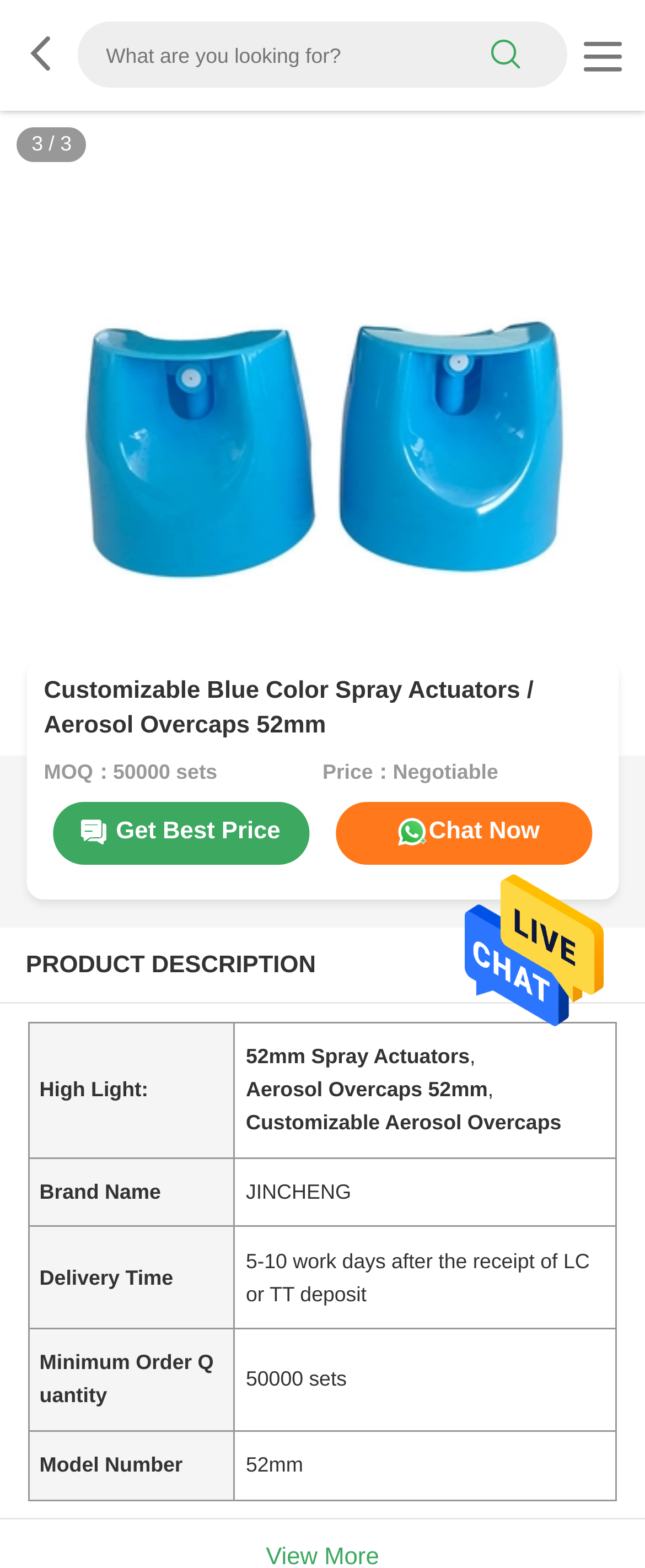For the element described, predict the bounding box coordinates as (top-left x, top-left y, bottom-right x, bottom-right y). All values should be between 0 and 1. Element description: Get Best Price

[0.081, 0.512, 0.479, 0.551]